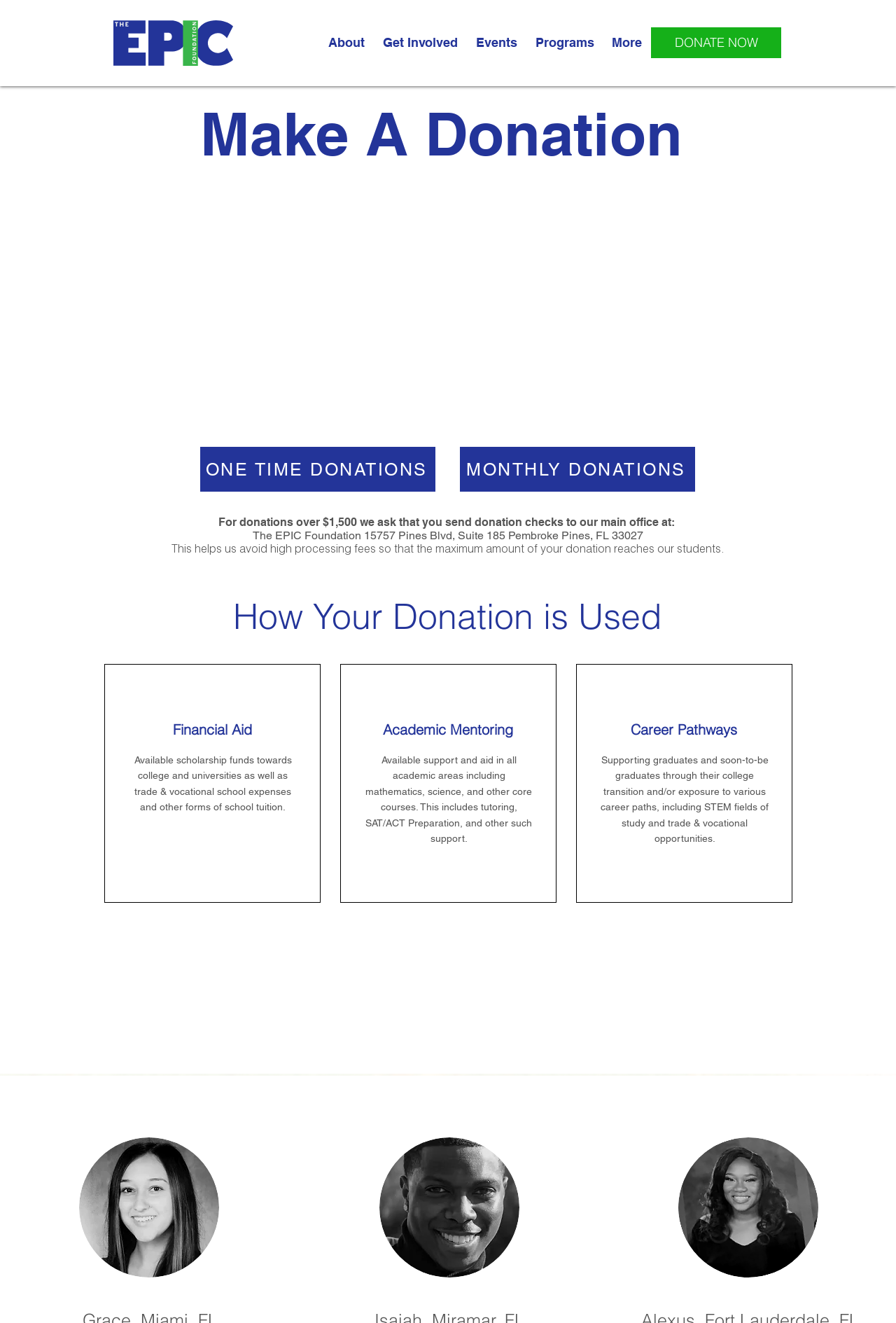How many student testimonials are shown?
Give a one-word or short phrase answer based on the image.

Three